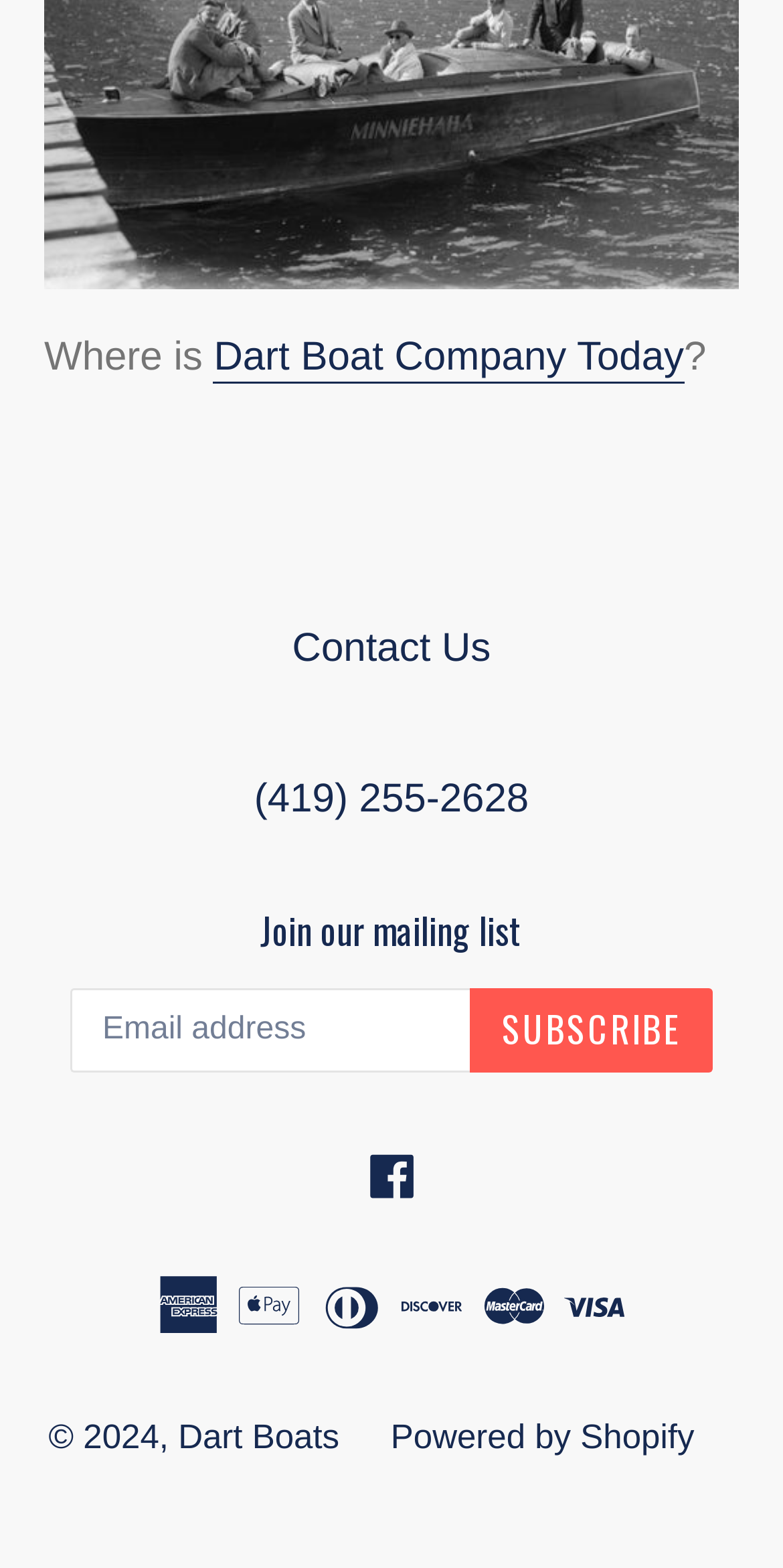Please specify the coordinates of the bounding box for the element that should be clicked to carry out this instruction: "Contact Us". The coordinates must be four float numbers between 0 and 1, formatted as [left, top, right, bottom].

[0.373, 0.399, 0.627, 0.427]